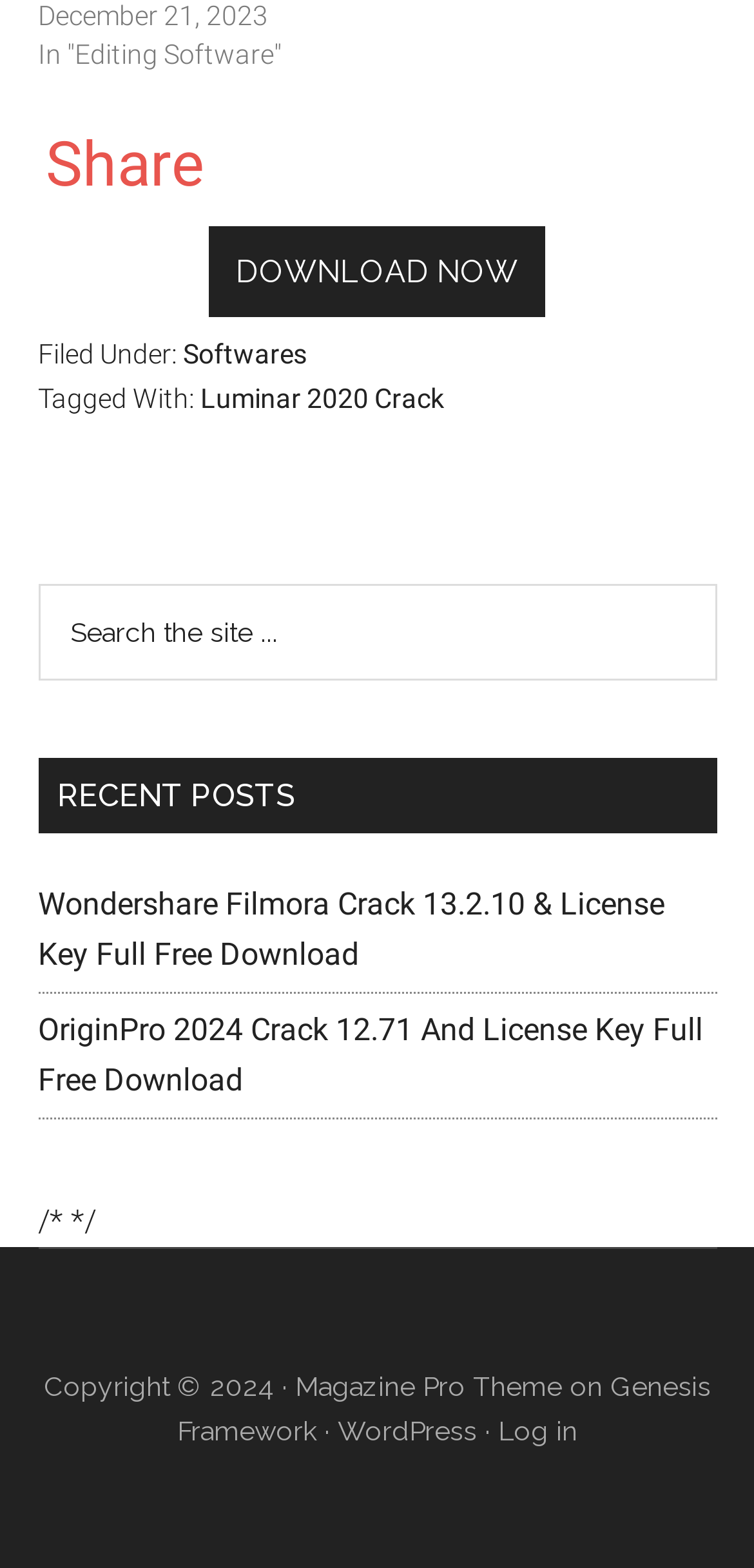Respond to the question below with a single word or phrase:
What is the theme of the website?

Magazine Pro Theme